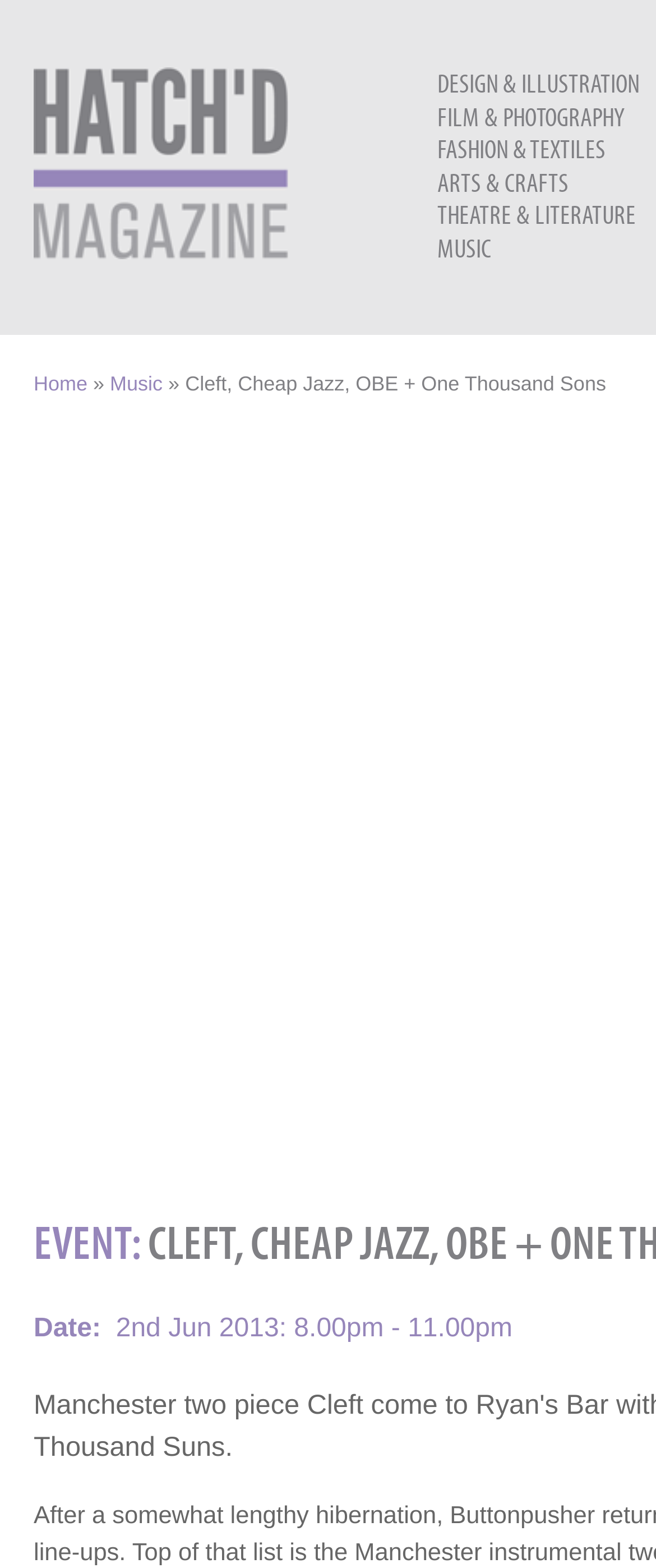Determine the bounding box coordinates of the element that should be clicked to execute the following command: "go to Home".

[0.051, 0.237, 0.133, 0.252]